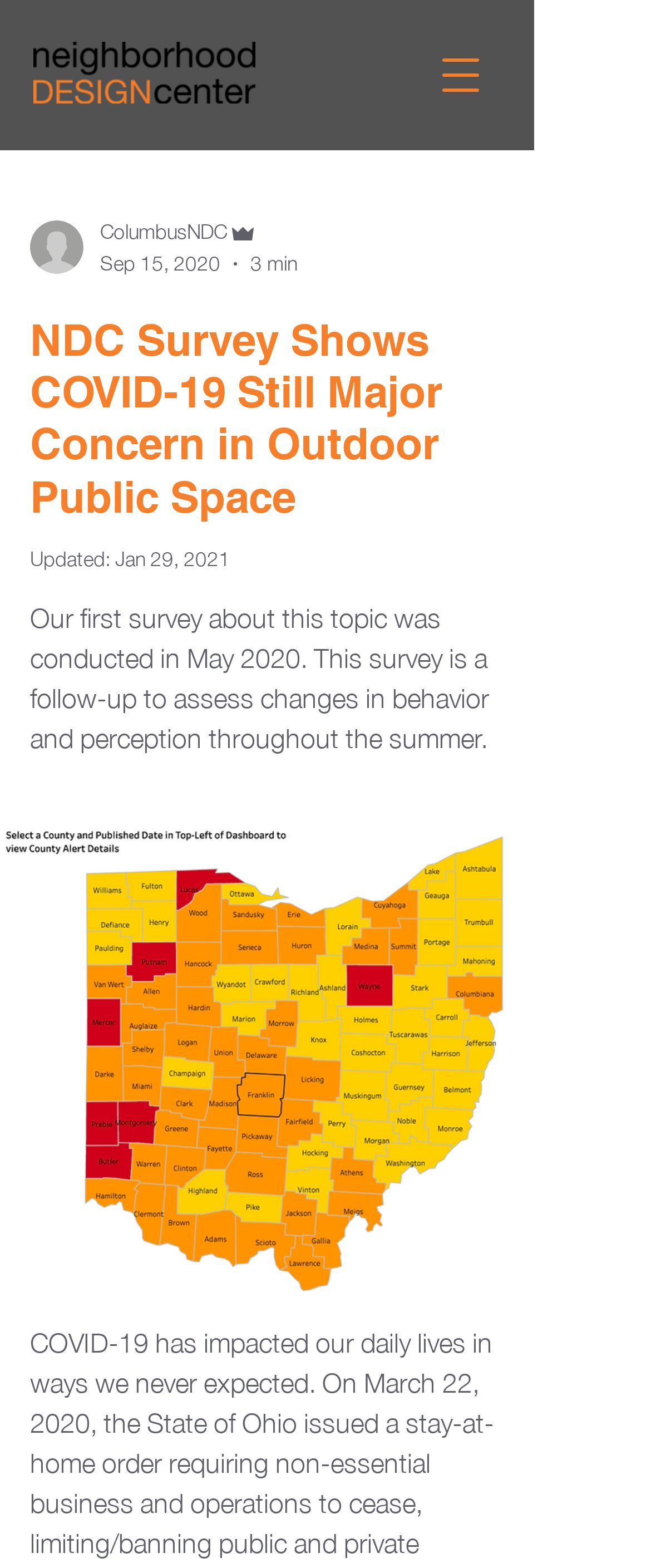What is the date of the latest update? Look at the image and give a one-word or short phrase answer.

Jan 29, 2021